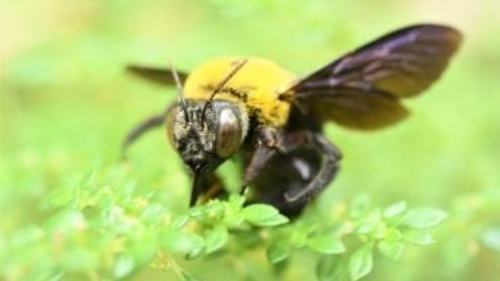Answer the question below using just one word or a short phrase: 
Where do carpenter bees often establish nests?

Wooden structures